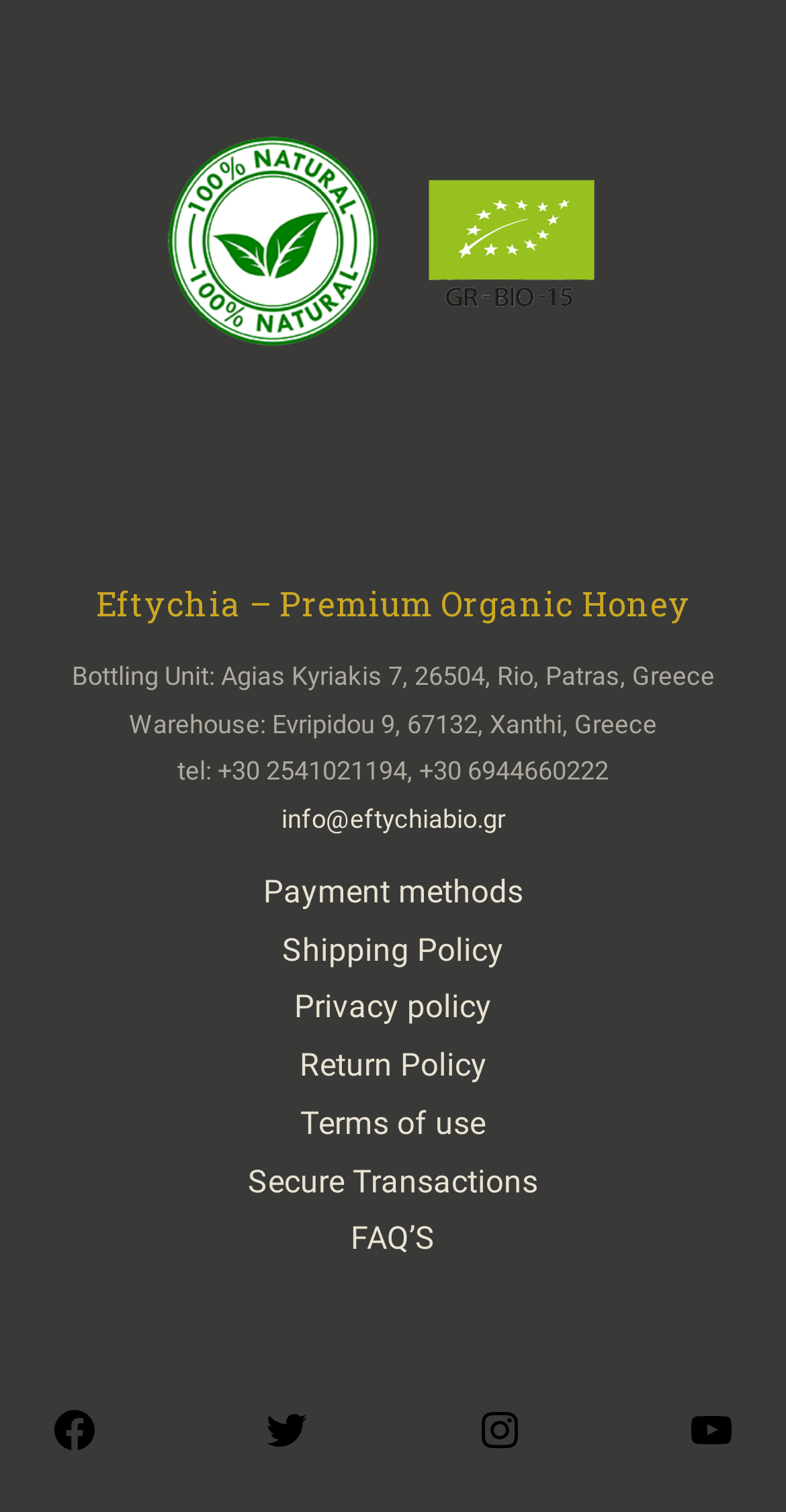Please reply to the following question using a single word or phrase: 
What is the name of the company?

Eftychia